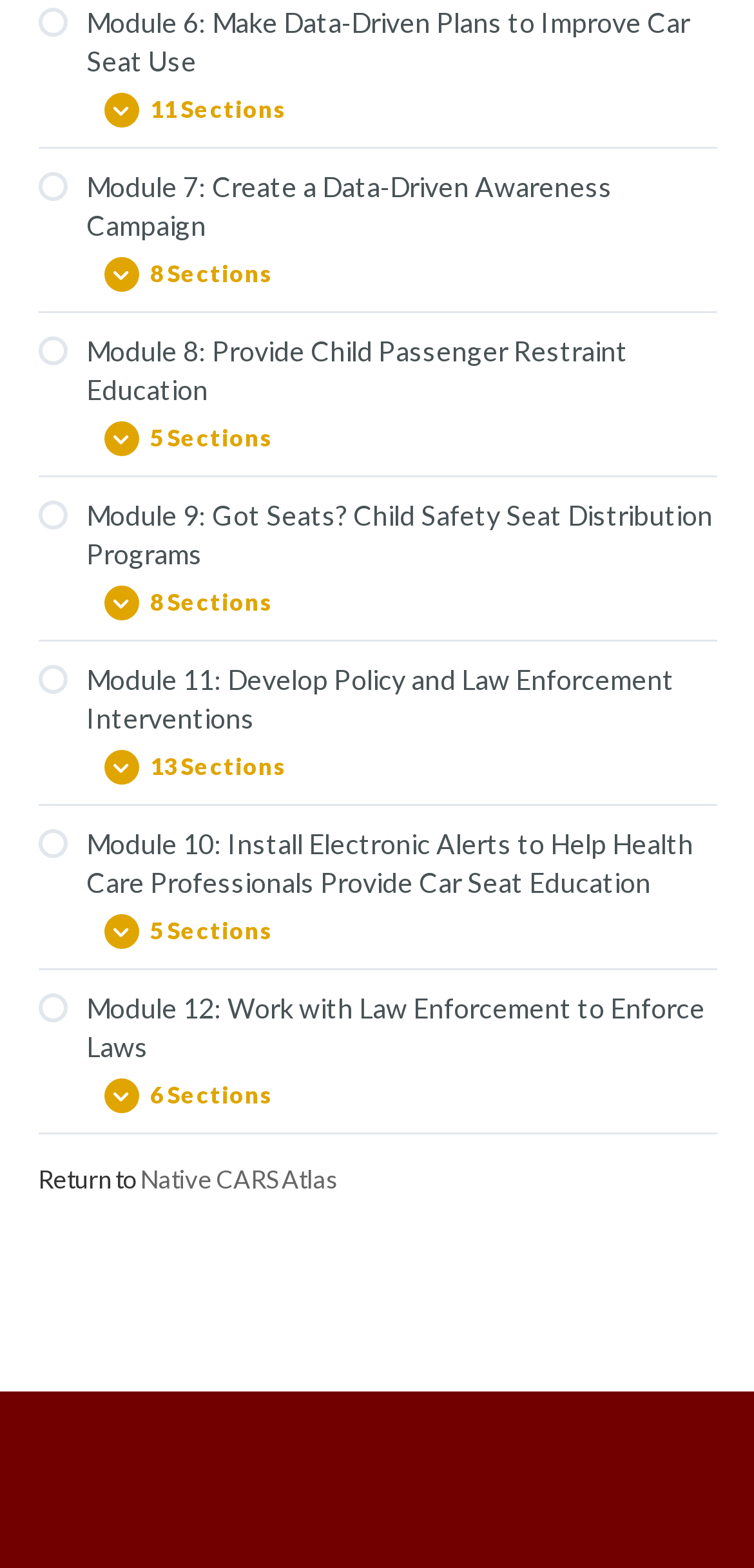Pinpoint the bounding box coordinates of the clickable element to carry out the following instruction: "Expand Module 9."

[0.076, 0.366, 0.976, 0.395]